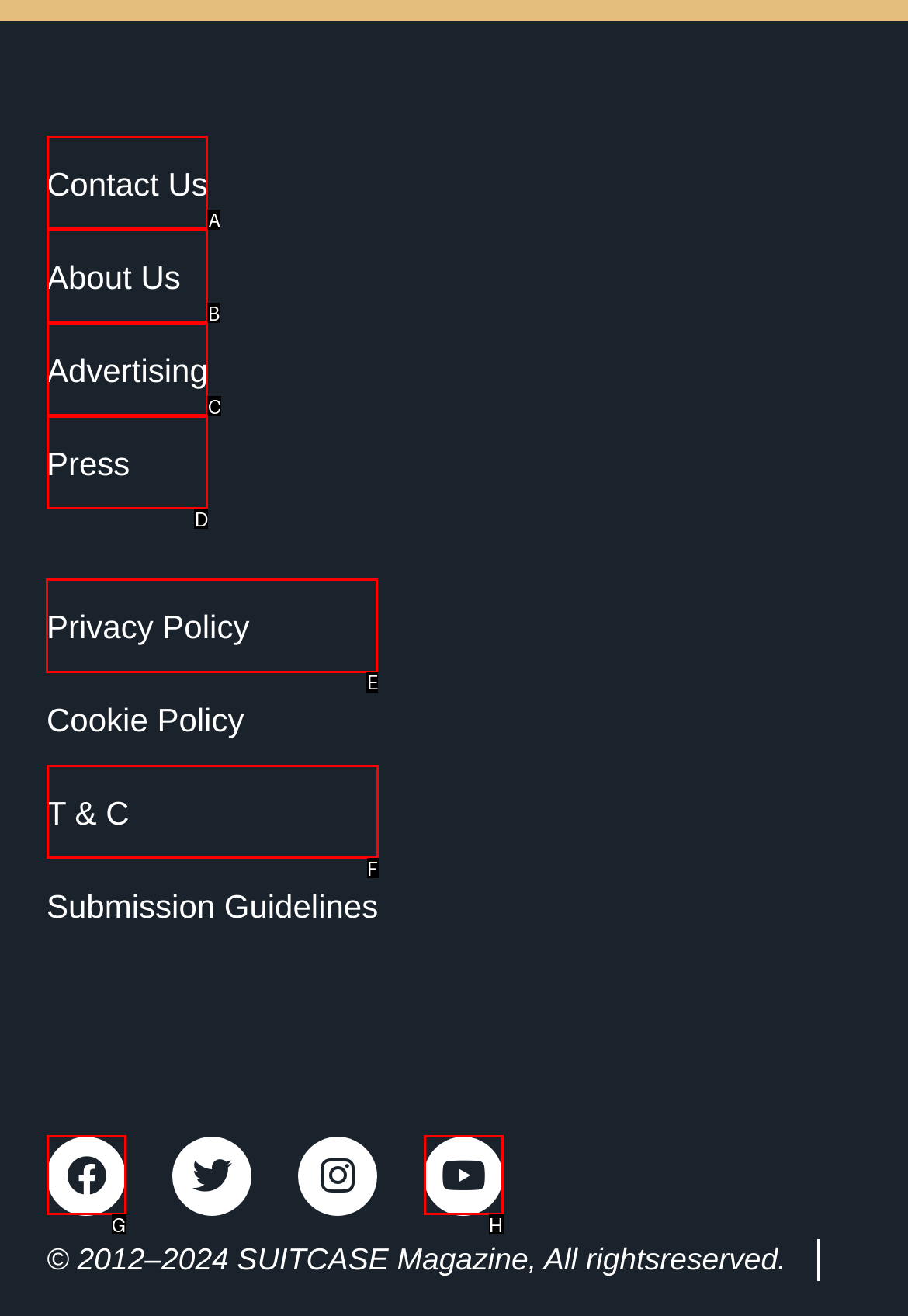Select the letter of the UI element that matches this task: Read the privacy policy
Provide the answer as the letter of the correct choice.

E